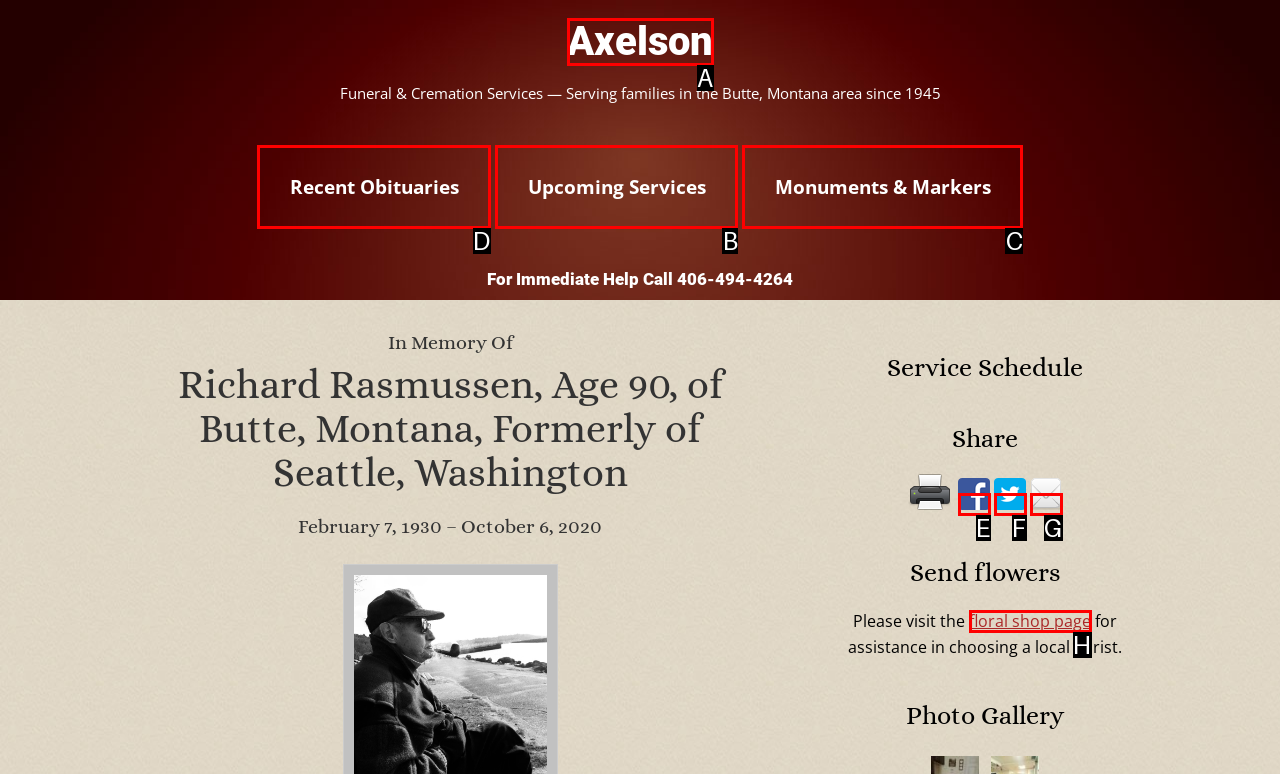Identify the appropriate lettered option to execute the following task: View recent obituaries
Respond with the letter of the selected choice.

D